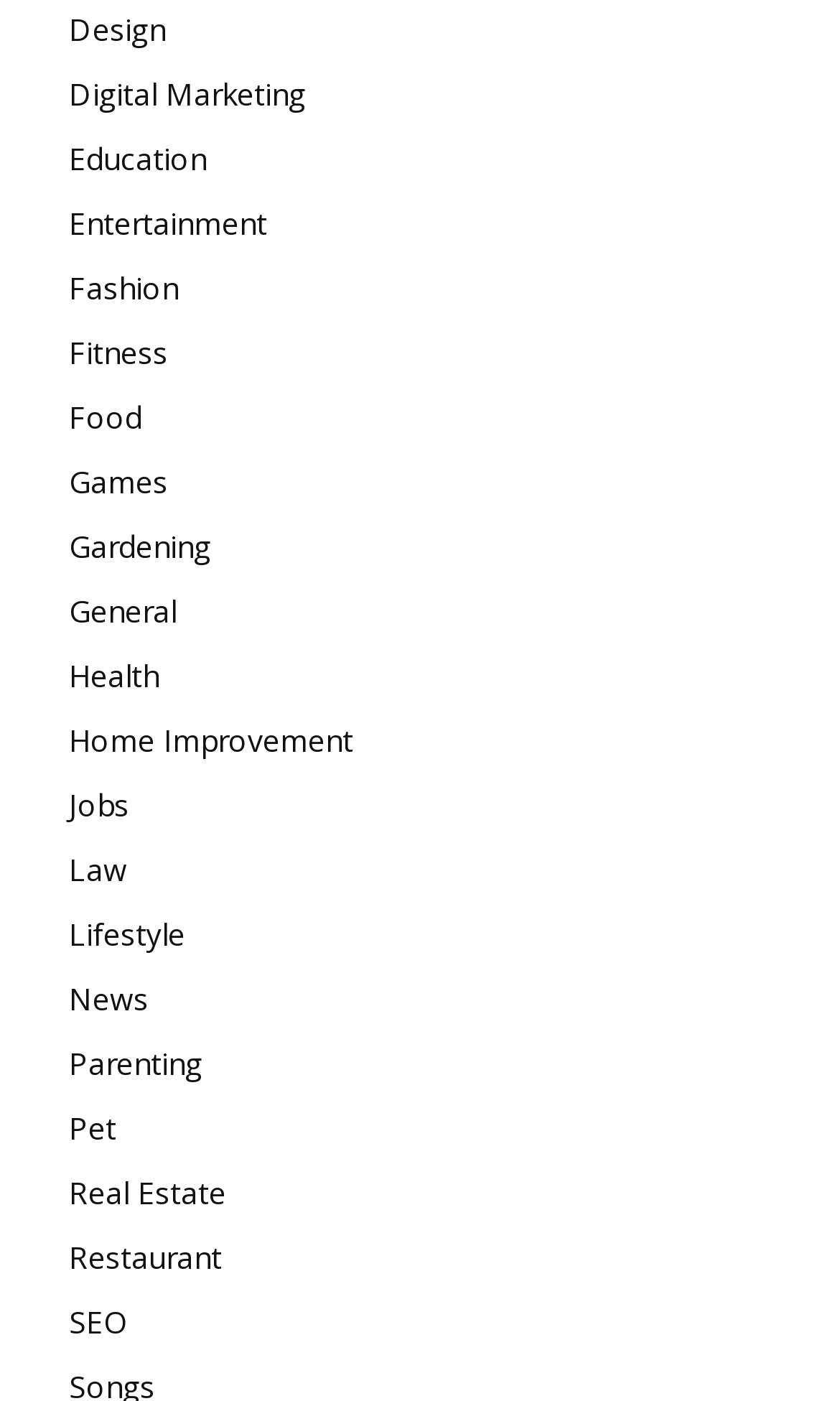Determine the bounding box coordinates of the region to click in order to accomplish the following instruction: "View Education". Provide the coordinates as four float numbers between 0 and 1, specifically [left, top, right, bottom].

[0.082, 0.099, 0.246, 0.128]